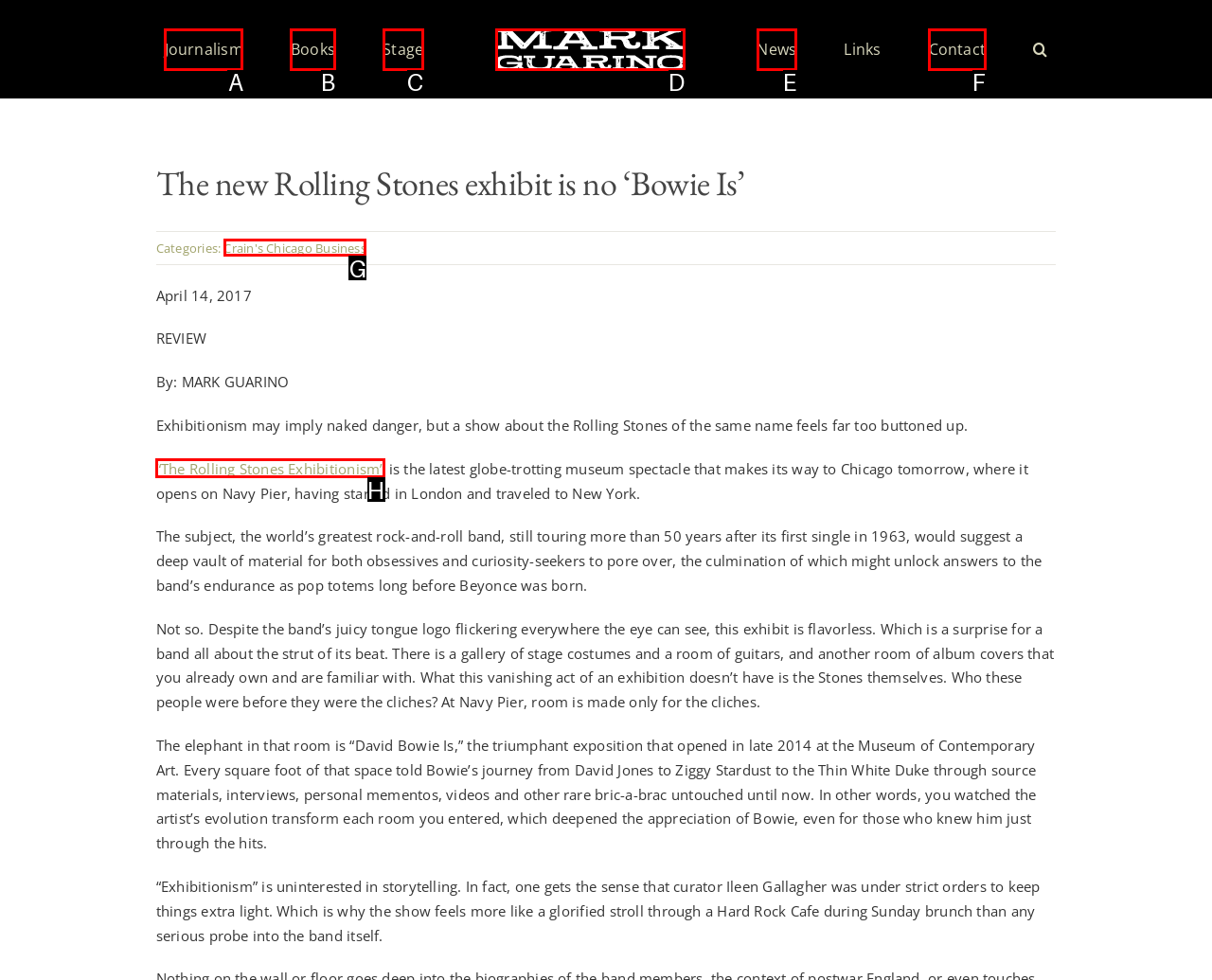Which lettered UI element aligns with this description: “The Rolling Stones Exhibitionism”
Provide your answer using the letter from the available choices.

H